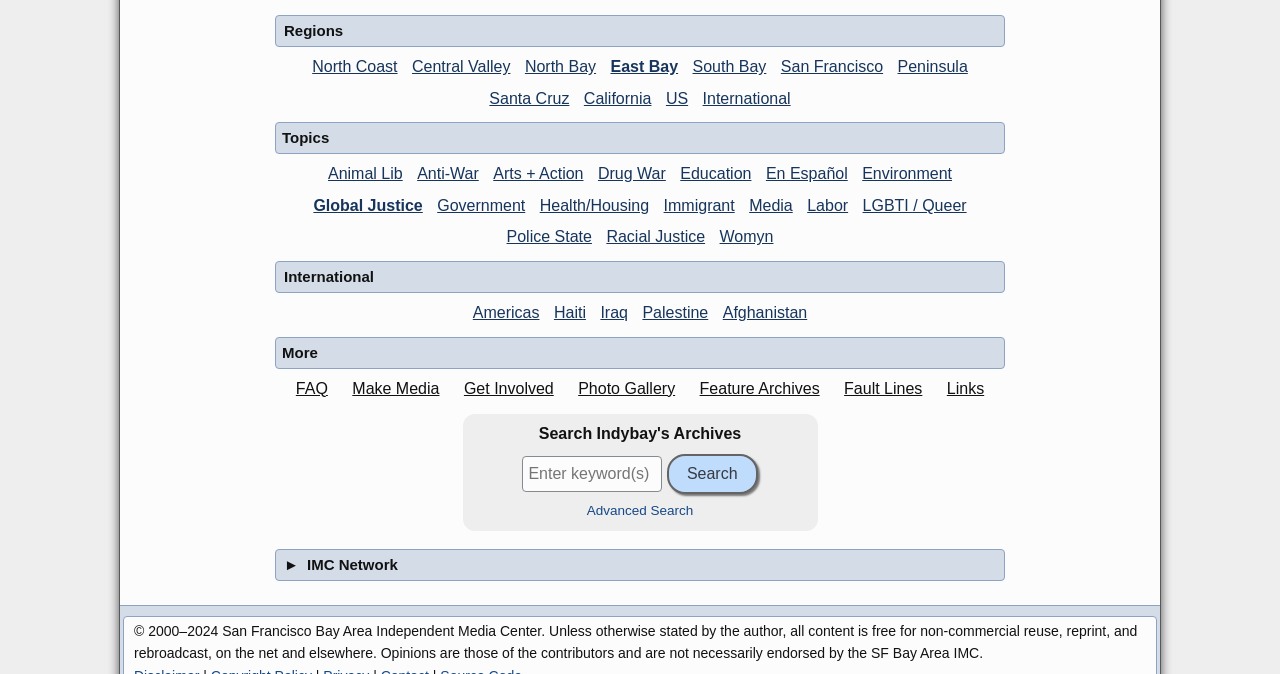What is the last topic listed?
Provide a fully detailed and comprehensive answer to the question.

I scrolled down to the 'Topics' section and found the last link listed, which is 'Womyn'.